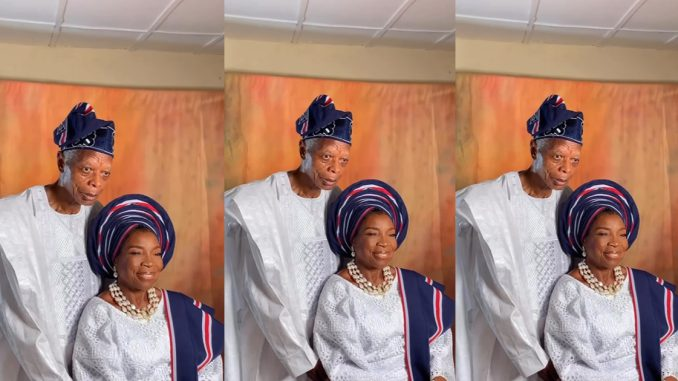Give a thorough explanation of the image.

In a heartwarming celebration of enduring love, a Nigerian couple is seen joyfully commemorating their 53 years of marriage. The couple is adorned in traditional attire, embodying cultural elegance and pride. The man, wearing a striking blue cap, stands affectionately behind his wife, who is elegantly dressed in a white outfit complemented by a vibrant headwrap. The background features a soft, warm gradient that enhances the intimate atmosphere of the moment. Their expressions reflect a deep bond and happiness, capturing the essence of a journey filled with love and togetherness. This touching image resonates with themes of longevity in relationships and cultural heritage, bringing warmth to those who view it.